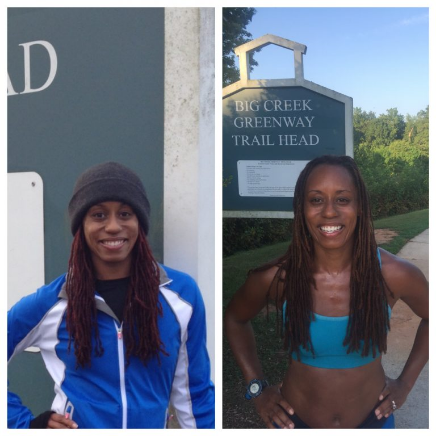Answer the question in one word or a short phrase:
What is the runner's personal long-distance run achievement?

7.35 miles